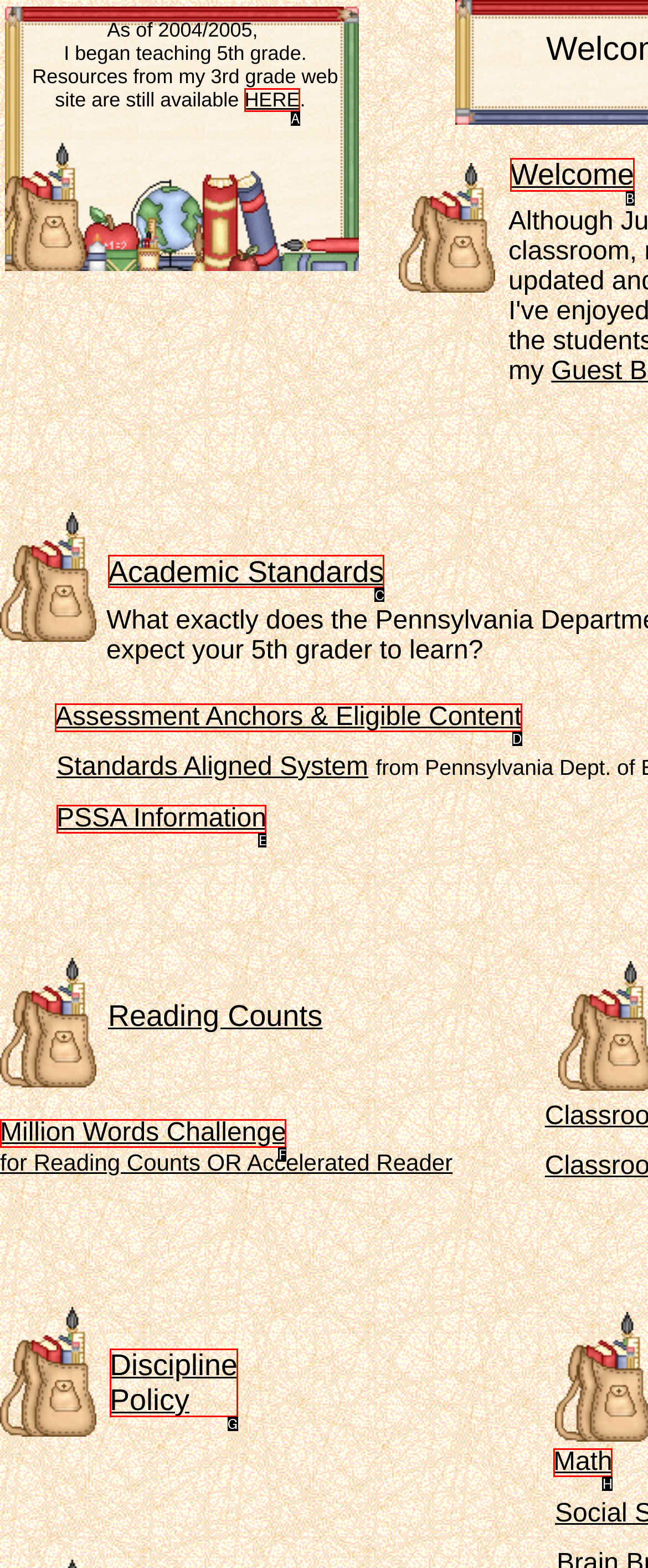Select the letter of the element you need to click to complete this task: View 'Academic Standards'
Answer using the letter from the specified choices.

C